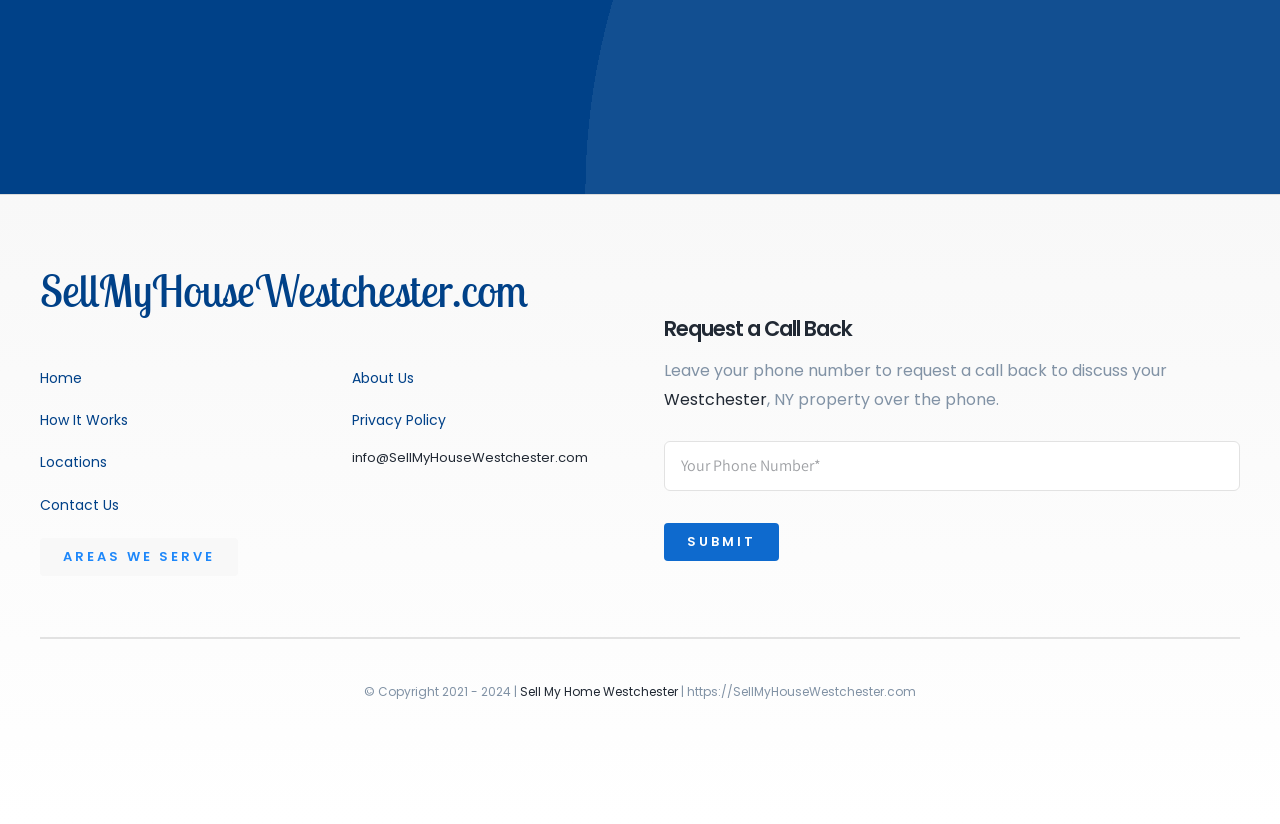Please specify the bounding box coordinates for the clickable region that will help you carry out the instruction: "Click on the 'Westchester' link".

[0.519, 0.471, 0.599, 0.499]